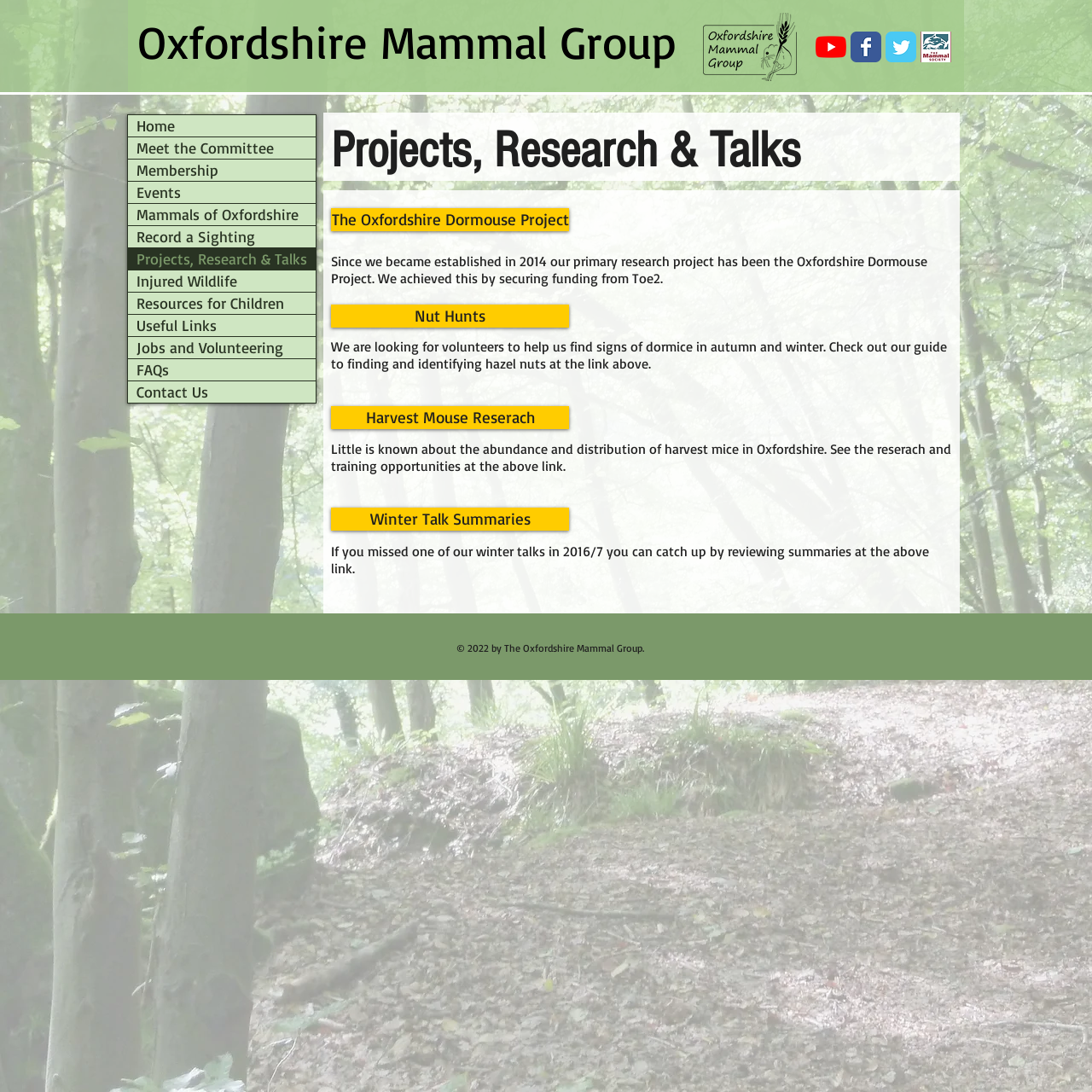How many social media links are available?
Please utilize the information in the image to give a detailed response to the question.

I counted the number of links in the social bar section, which includes YouTube, Wix Facebook page, Wix Twitter page, and the mammal logo image link.